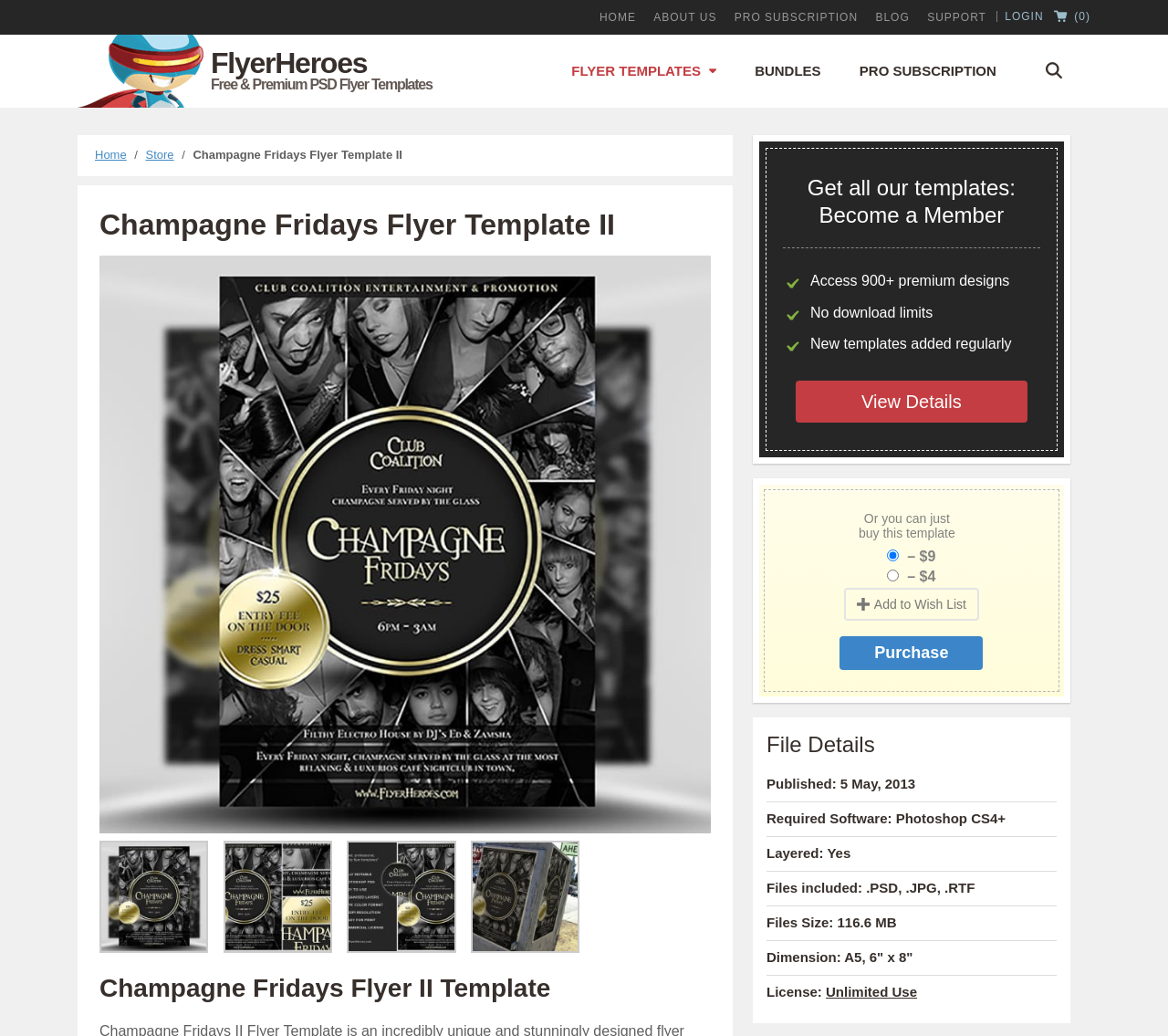Give a one-word or short phrase answer to this question: 
What is the name of the flyer template?

Champagne Fridays Flyer Template II